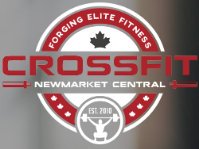Please answer the following question using a single word or phrase: 
What is the year the establishment was founded?

2010